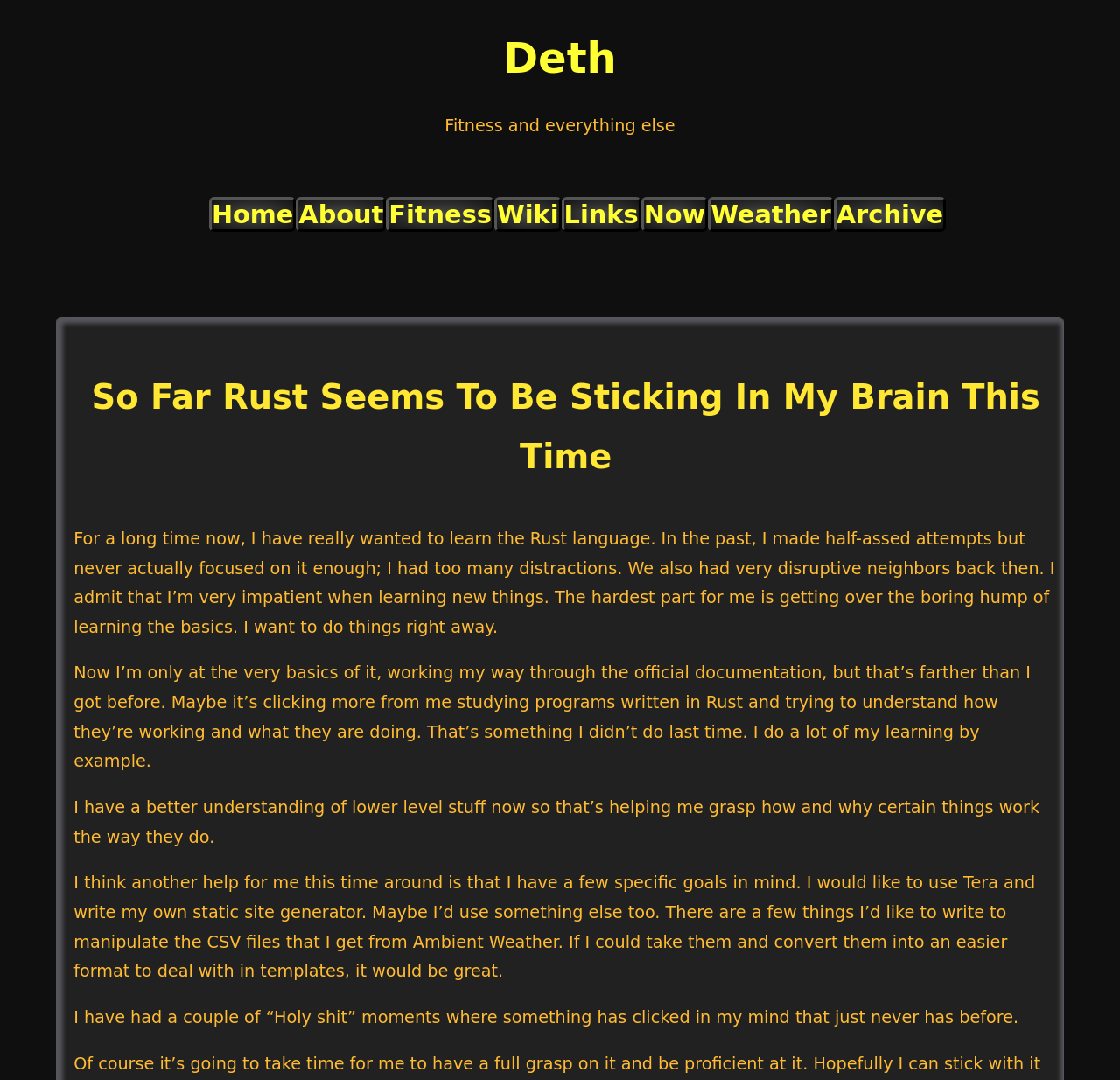Pinpoint the bounding box coordinates of the element that must be clicked to accomplish the following instruction: "visit wiki page". The coordinates should be in the format of four float numbers between 0 and 1, i.e., [left, top, right, bottom].

[0.441, 0.183, 0.501, 0.215]